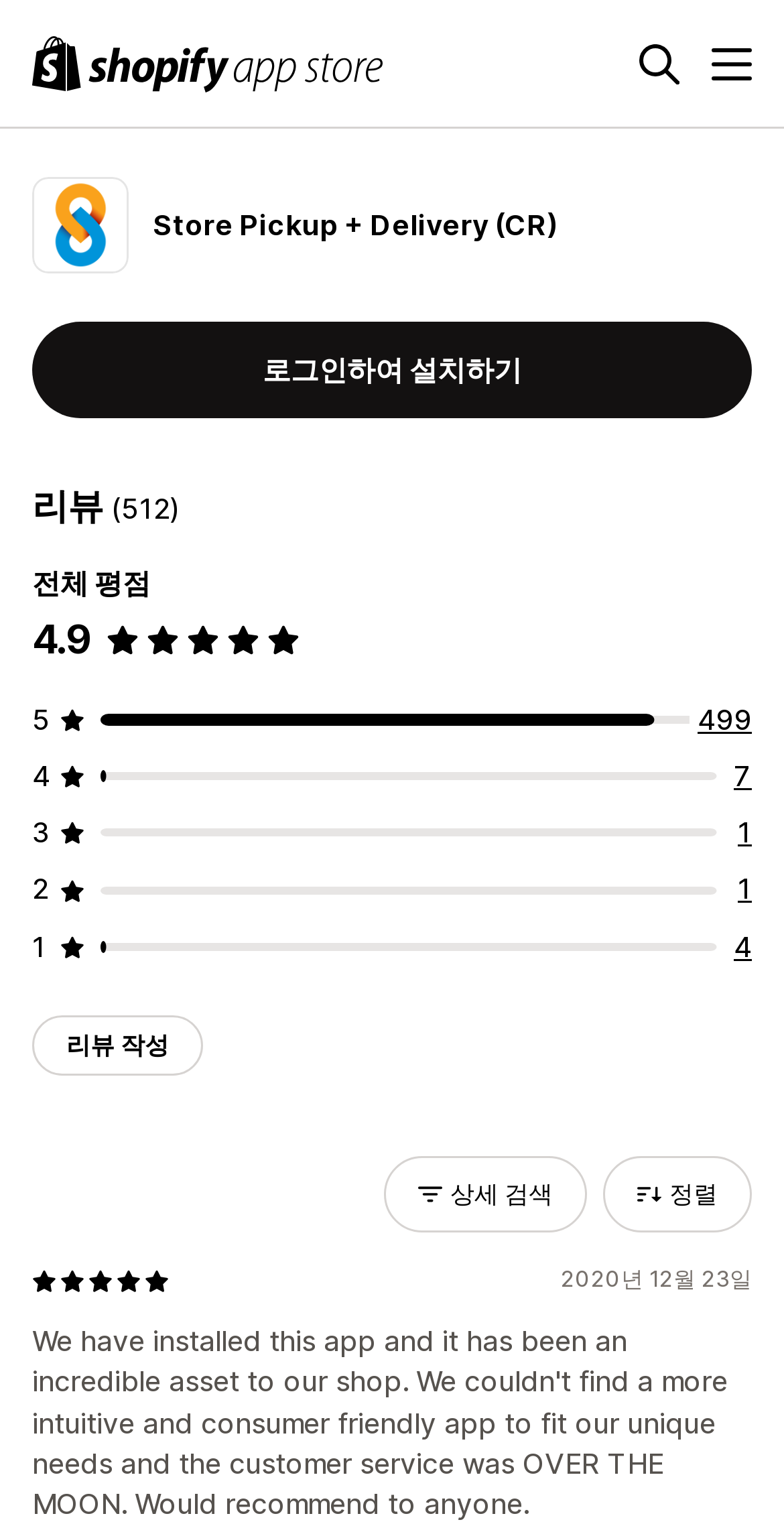What is the purpose of the '로그인하여 설치하기' button?
Refer to the image and give a detailed response to the question.

I inferred the purpose of the button by its text '로그인하여 설치하기', which suggests that clicking the button will allow the user to install the app after logging in.